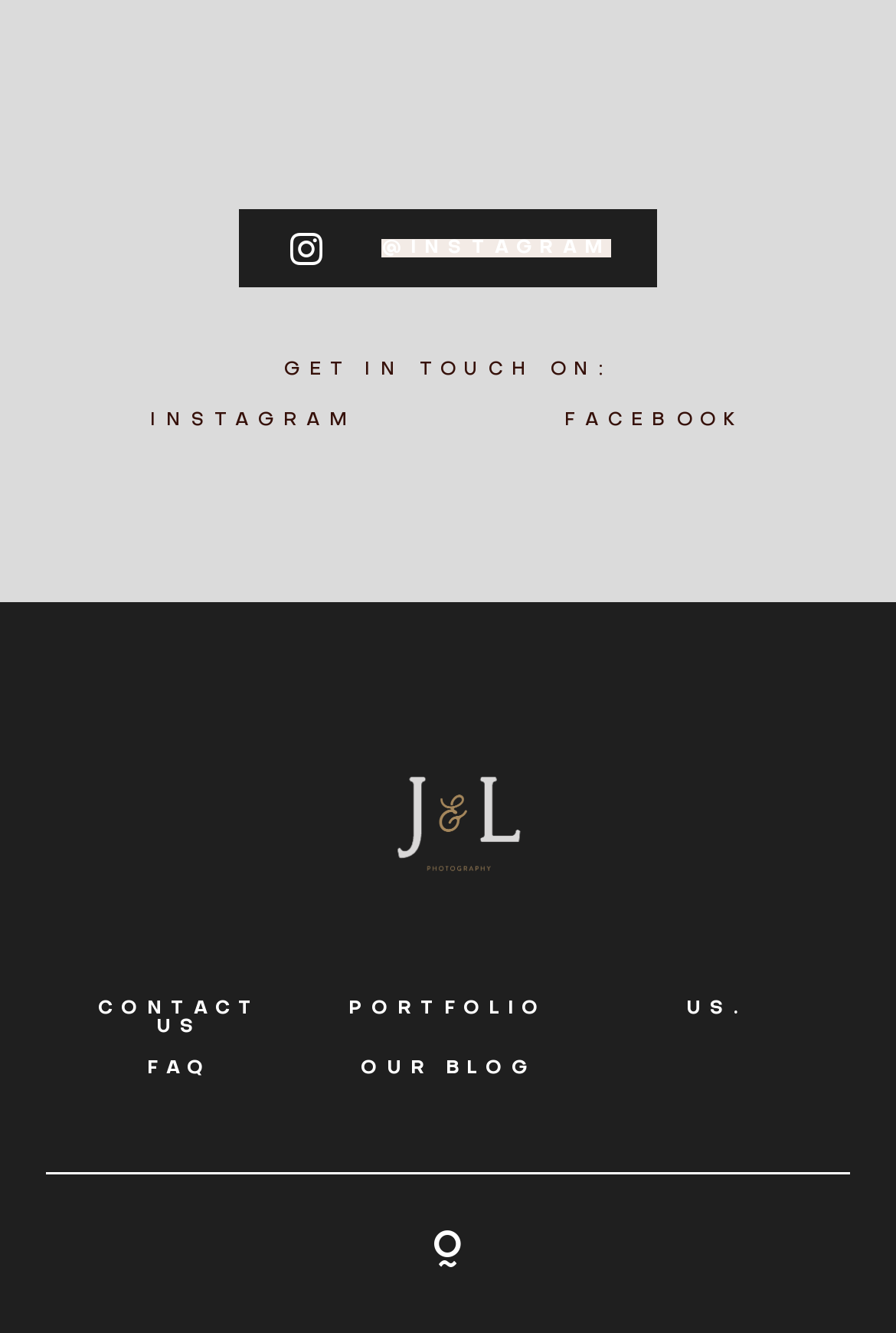Answer the question with a brief word or phrase:
How many links are there on the webpage?

9